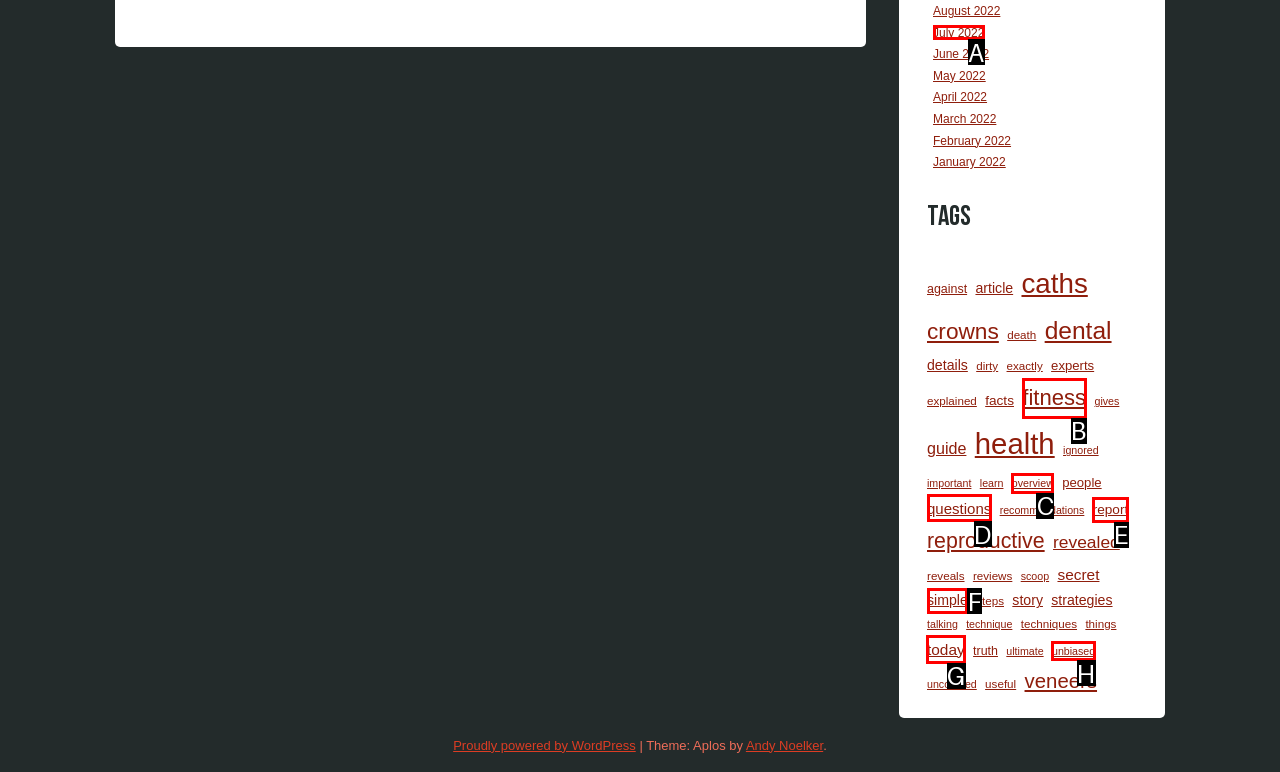From the options shown in the screenshot, tell me which lettered element I need to click to complete the task: Check the 'today' updates.

G